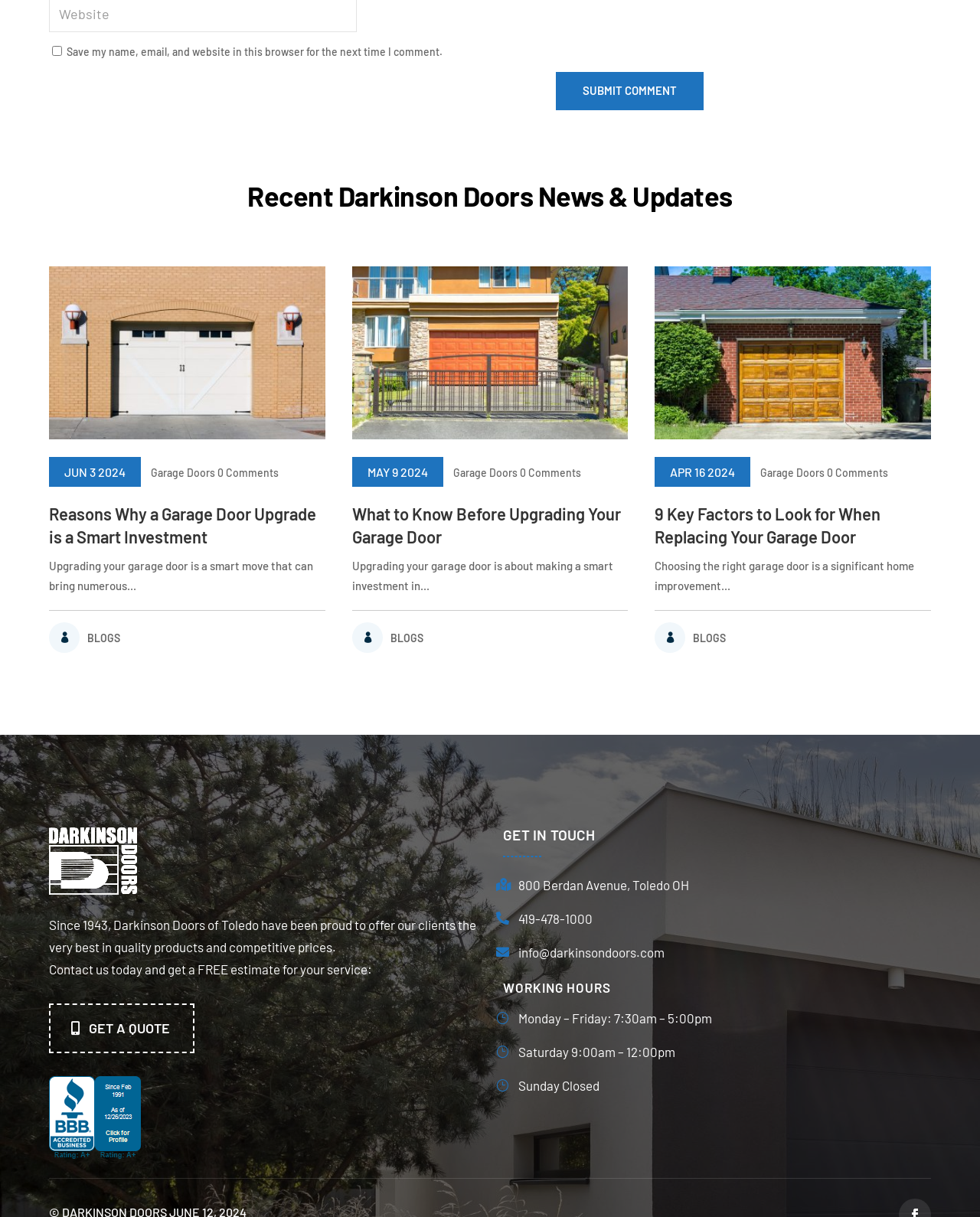Respond to the question below with a single word or phrase:
What is the address of the company?

800 Berdan Avenue, Toledo OH